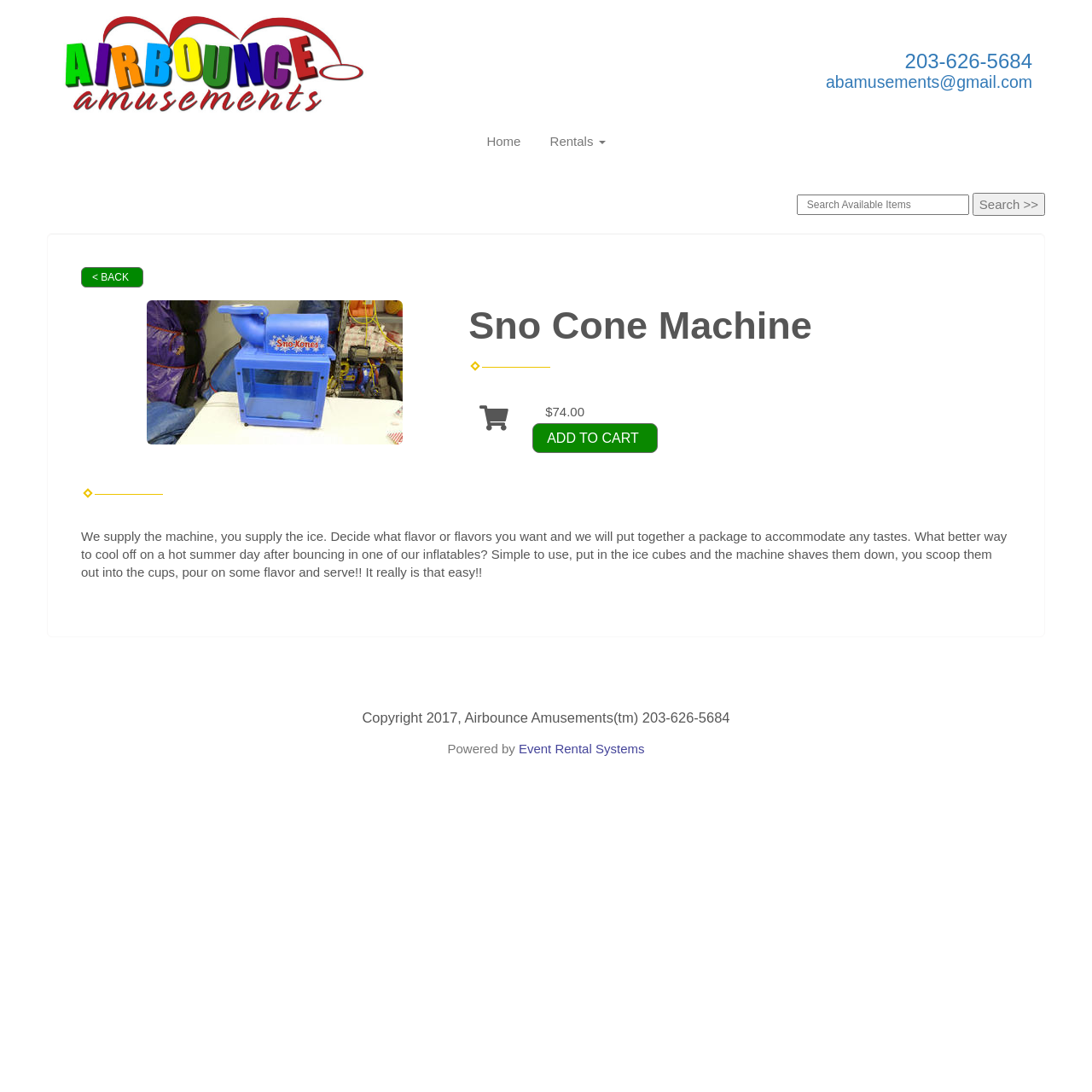Determine the bounding box coordinates of the target area to click to execute the following instruction: "Search for available items."

[0.73, 0.178, 0.887, 0.197]